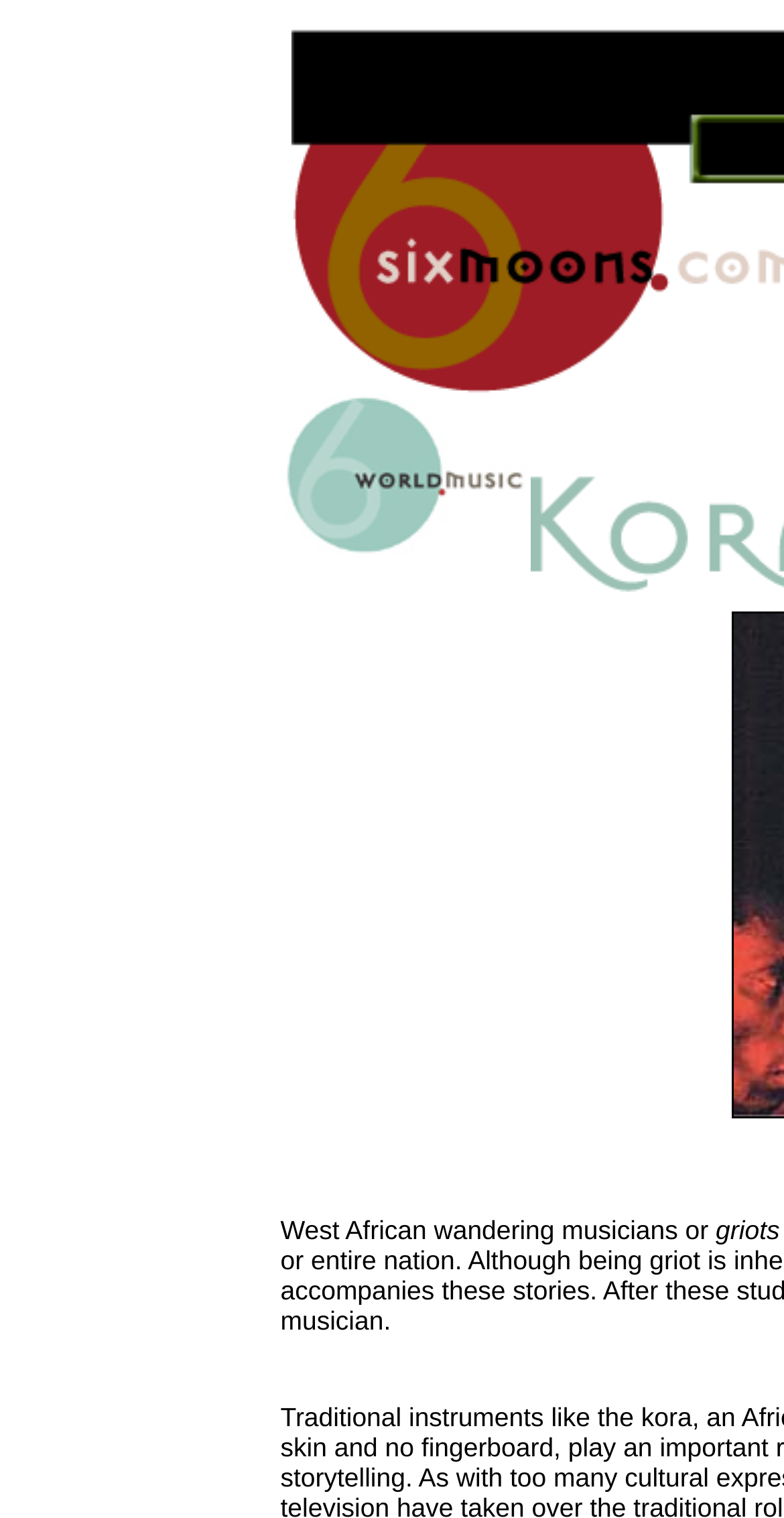Is the webpage focused on a specific music genre?
Please give a detailed and elaborate explanation in response to the question.

The meta description mentions 'world music', and the presence of 'Kora Jazz Trio' suggests that the webpage is focused on a specific music genre, likely a subgenre of world music.